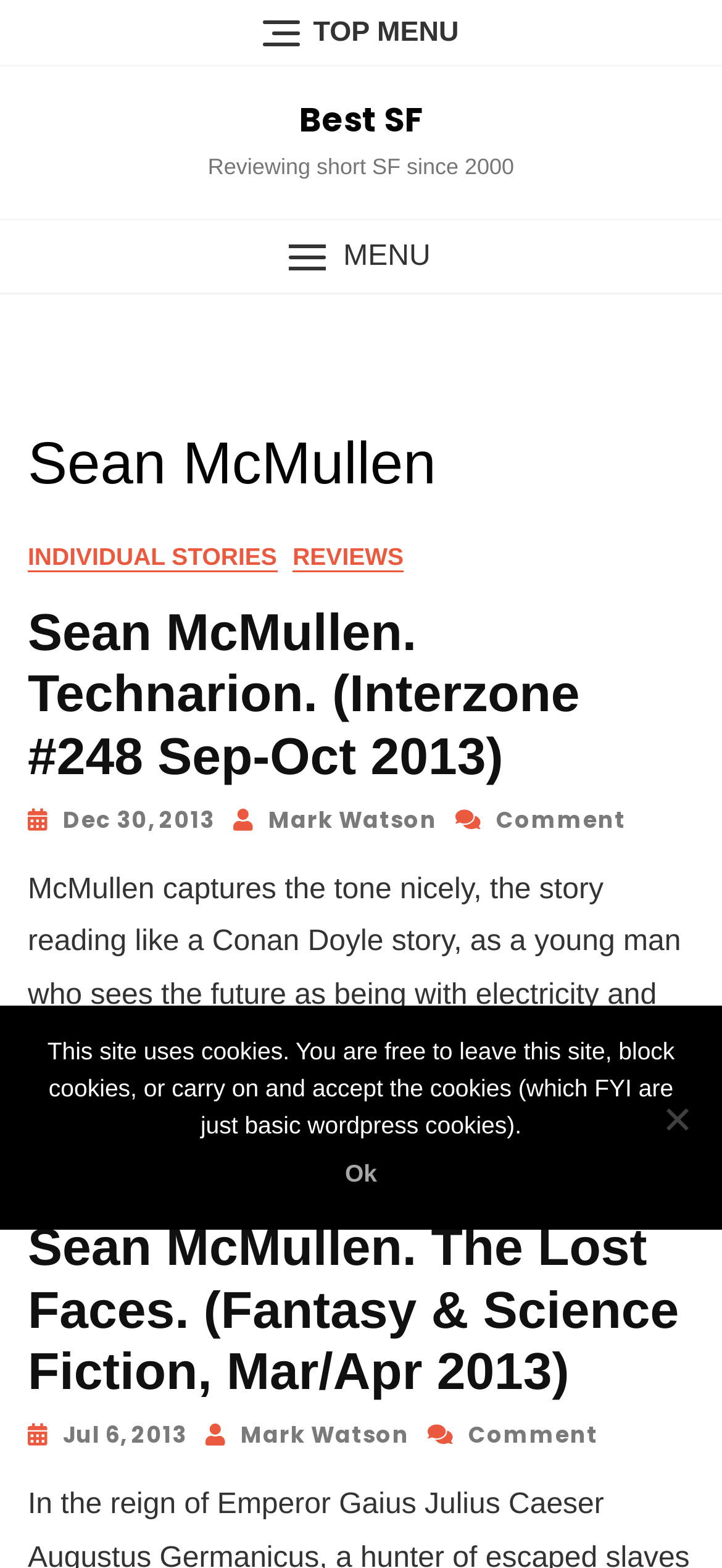Locate the bounding box coordinates of the element that should be clicked to fulfill the instruction: "Read the review of Sean McMullen. Technarion. (Interzone #248 Sep-Oct 2013)".

[0.038, 0.384, 0.962, 0.503]